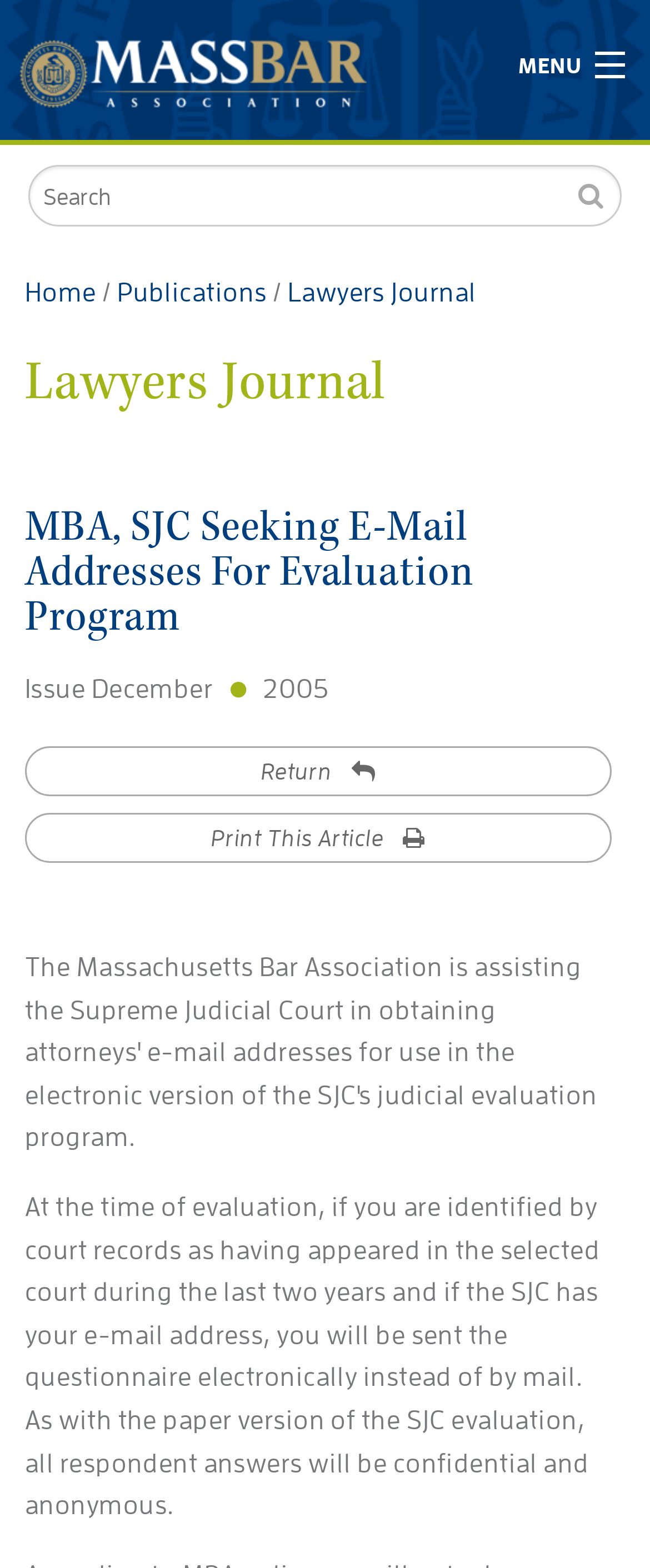Pinpoint the bounding box coordinates of the element you need to click to execute the following instruction: "Go to MBA News". The bounding box should be represented by four float numbers between 0 and 1, in the format [left, top, right, bottom].

[0.041, 0.088, 0.225, 0.166]